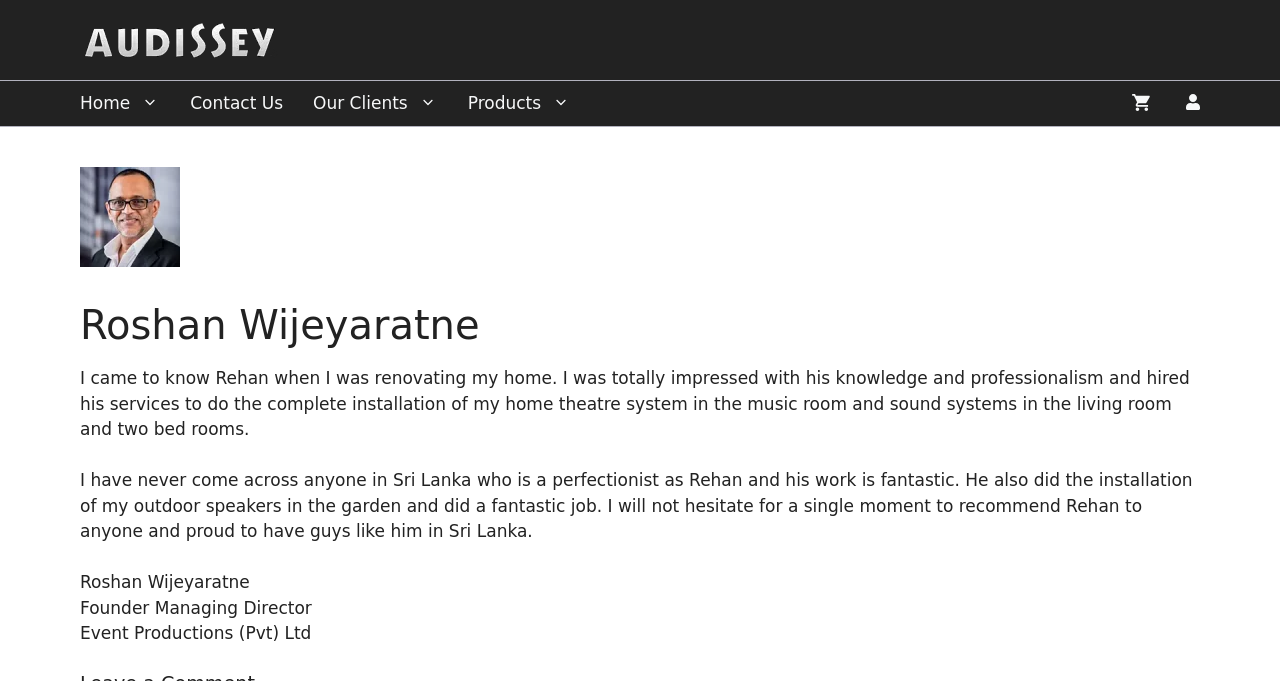What is the name of the person in the image?
Please use the image to provide a one-word or short phrase answer.

Roshan Wijeyaratne